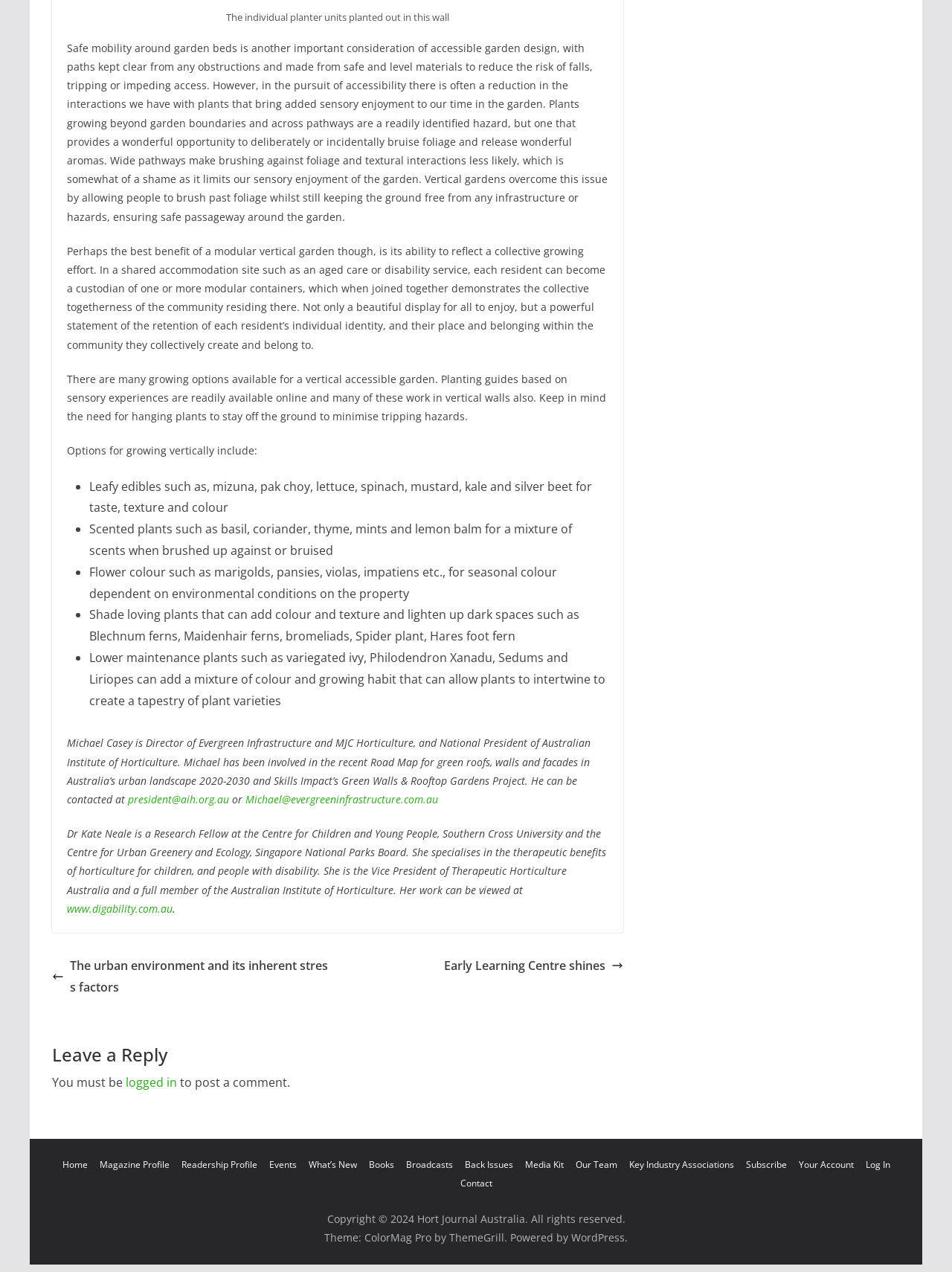Provide the bounding box coordinates of the area you need to click to execute the following instruction: "Go to the home page".

[0.065, 0.91, 0.092, 0.92]